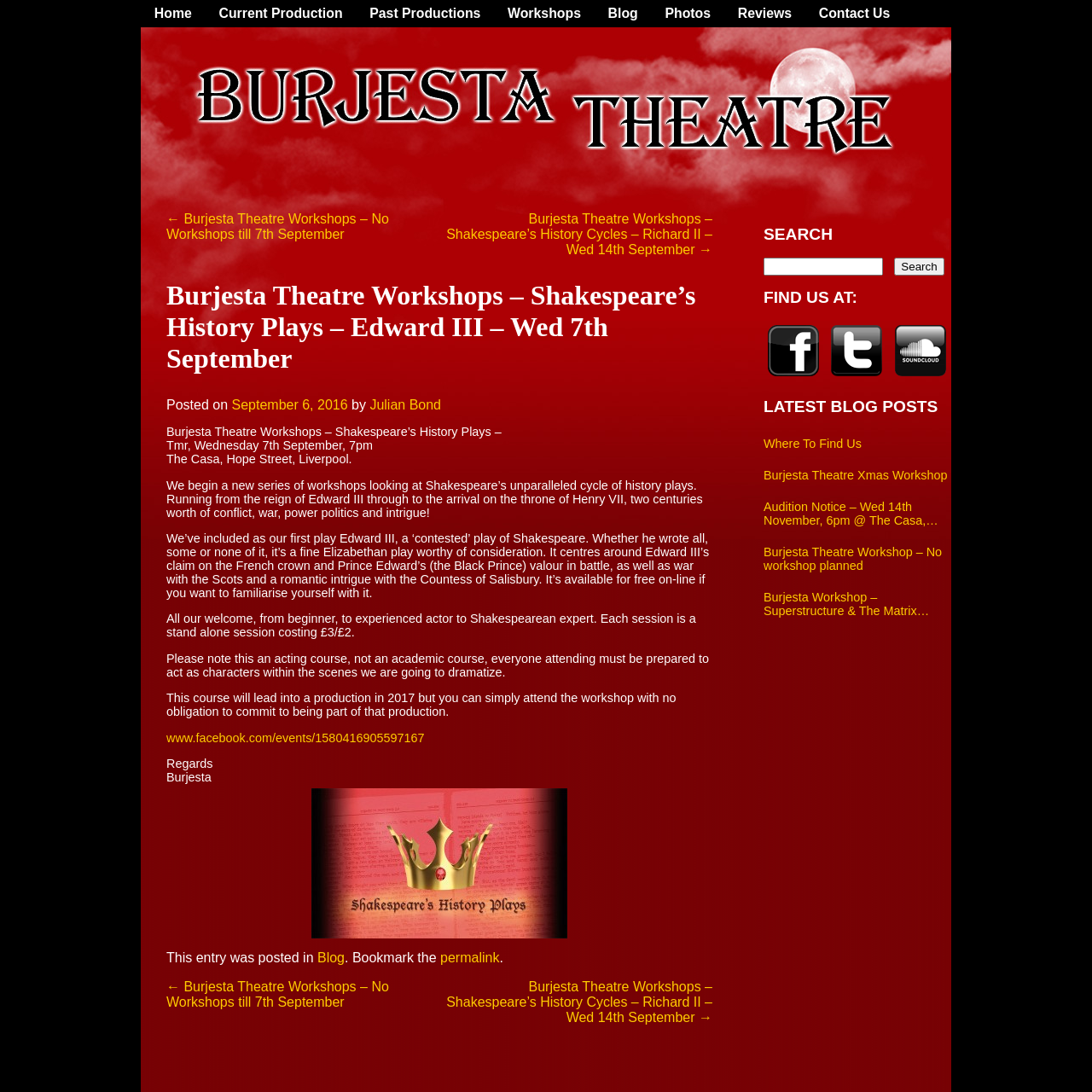Identify the bounding box coordinates of the clickable region necessary to fulfill the following instruction: "Read the 'Burjesta Theatre Workshops – Shakespeare’s History Plays – Edward III – Wed 7th September' article". The bounding box coordinates should be four float numbers between 0 and 1, i.e., [left, top, right, bottom].

[0.152, 0.256, 0.652, 0.343]